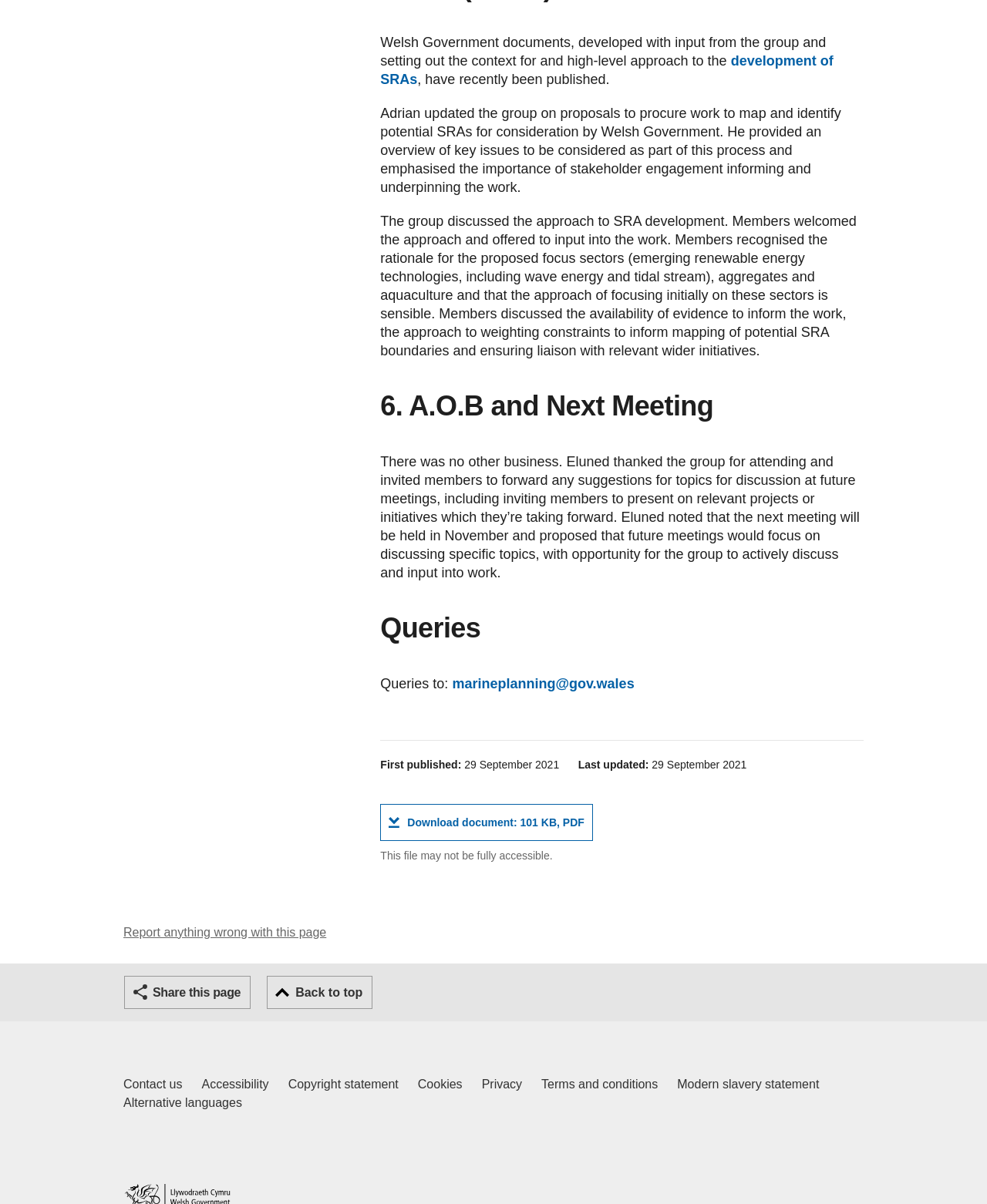What is the topic of discussion in the meeting?
Offer a detailed and full explanation in response to the question.

Based on the text content, it is clear that the meeting is discussing the development of Strategic Regional Areas (SRAs). The text mentions 'proposals to procure work to map and identify potential SRAs for consideration by Welsh Government' and 'the approach to SRA development'.